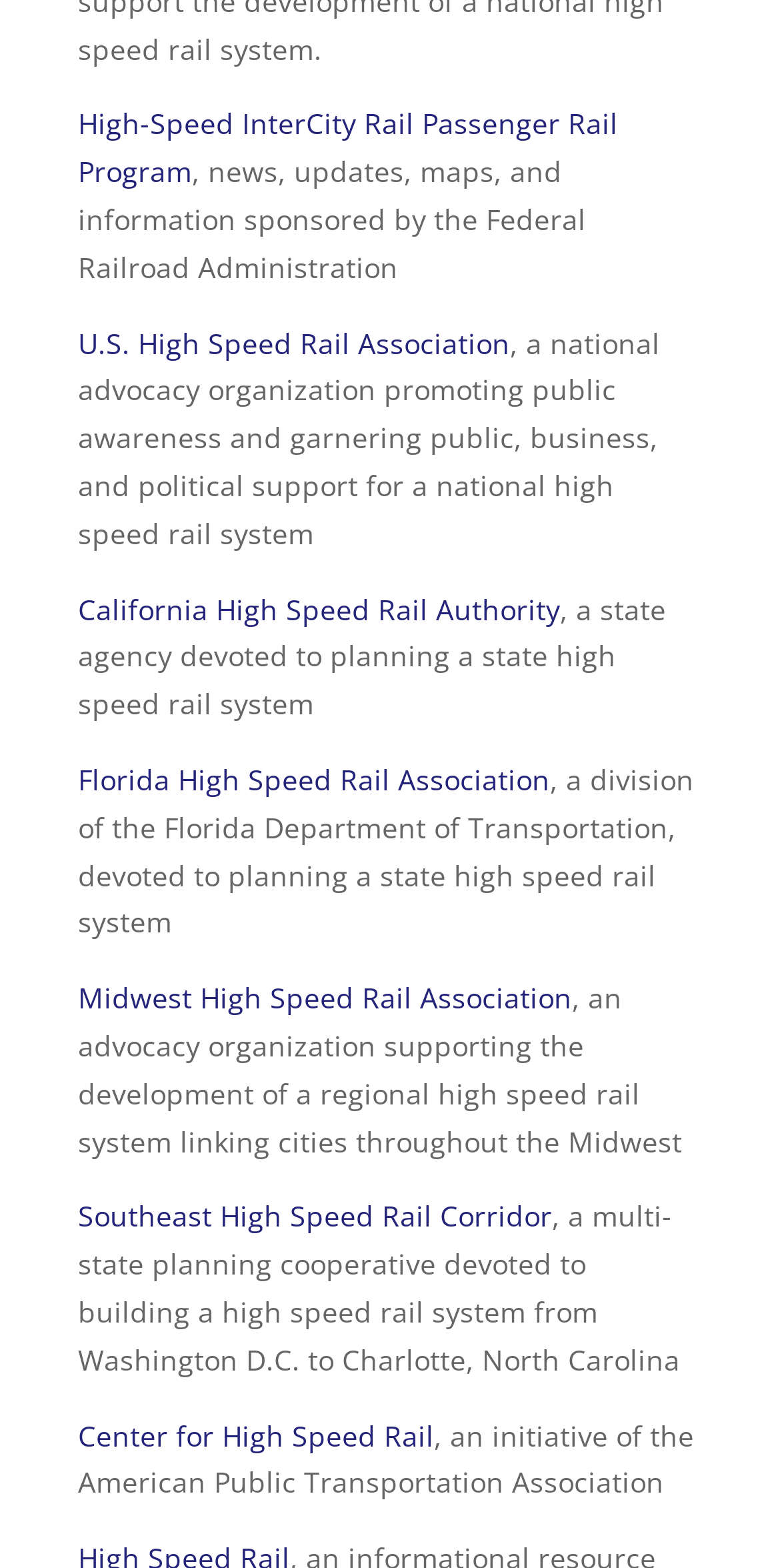Answer the question using only one word or a concise phrase: What is the main topic of this webpage?

High-Speed Rail